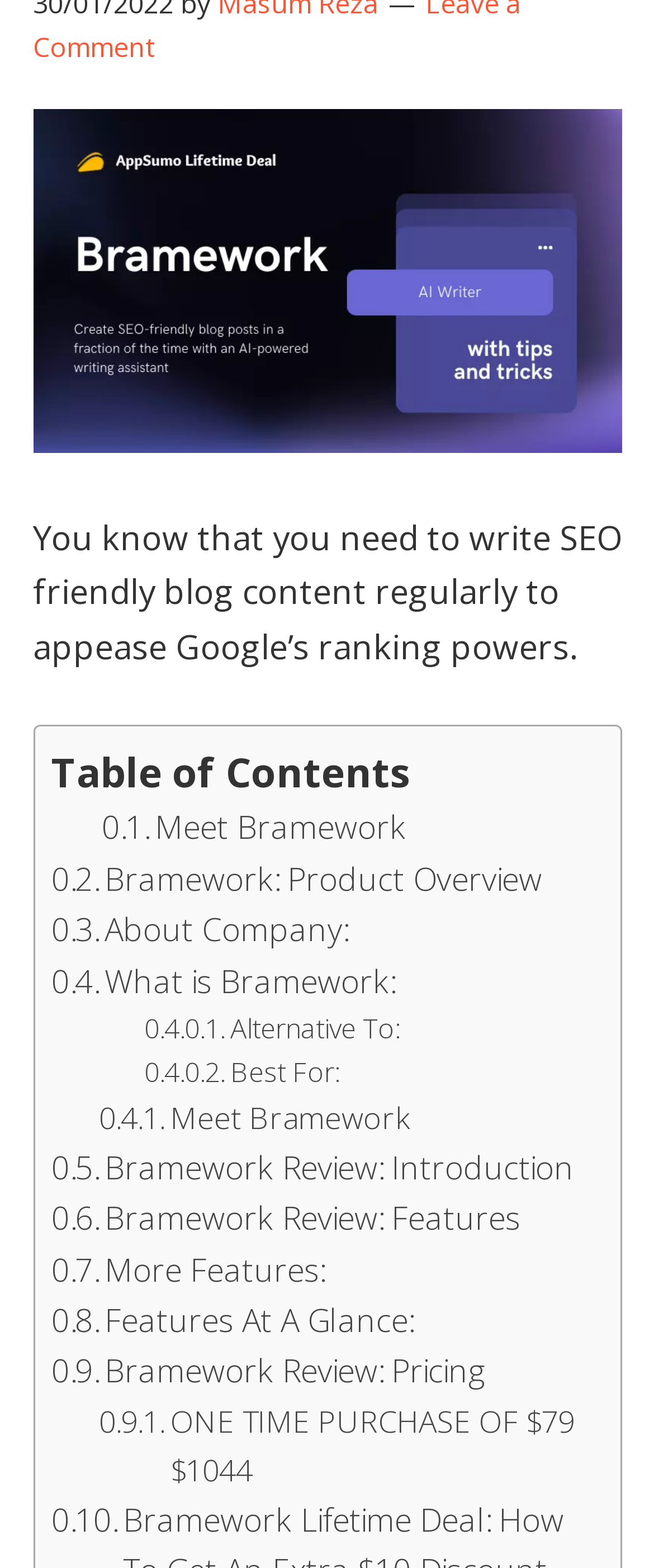Identify the bounding box coordinates of the area you need to click to perform the following instruction: "Check the 'ONE TIME PURCHASE OF $79 $1044' offer".

[0.151, 0.891, 0.896, 0.953]